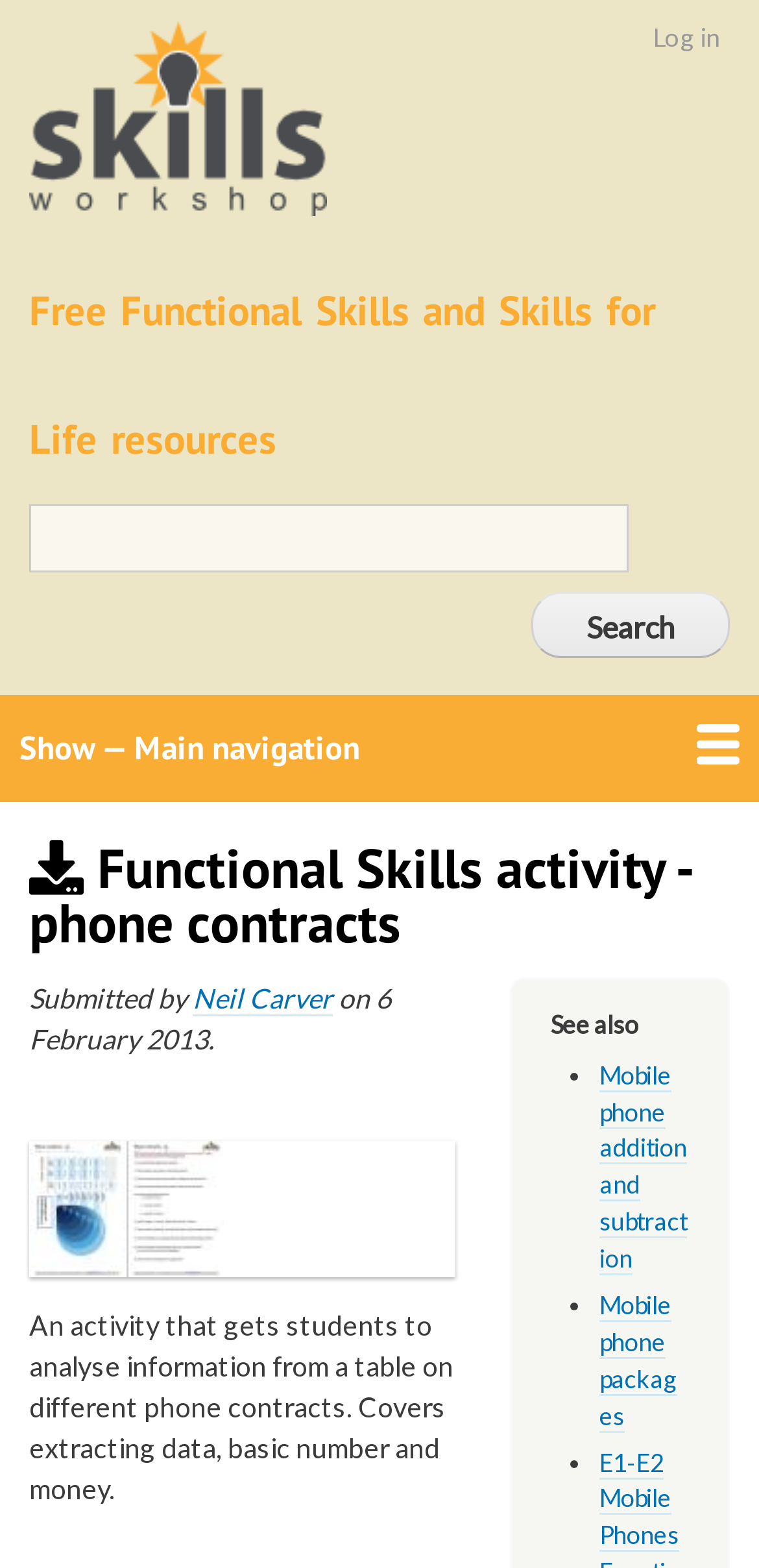Can you provide the bounding box coordinates for the element that should be clicked to implement the instruction: "Search for resources"?

[0.038, 0.322, 0.828, 0.366]